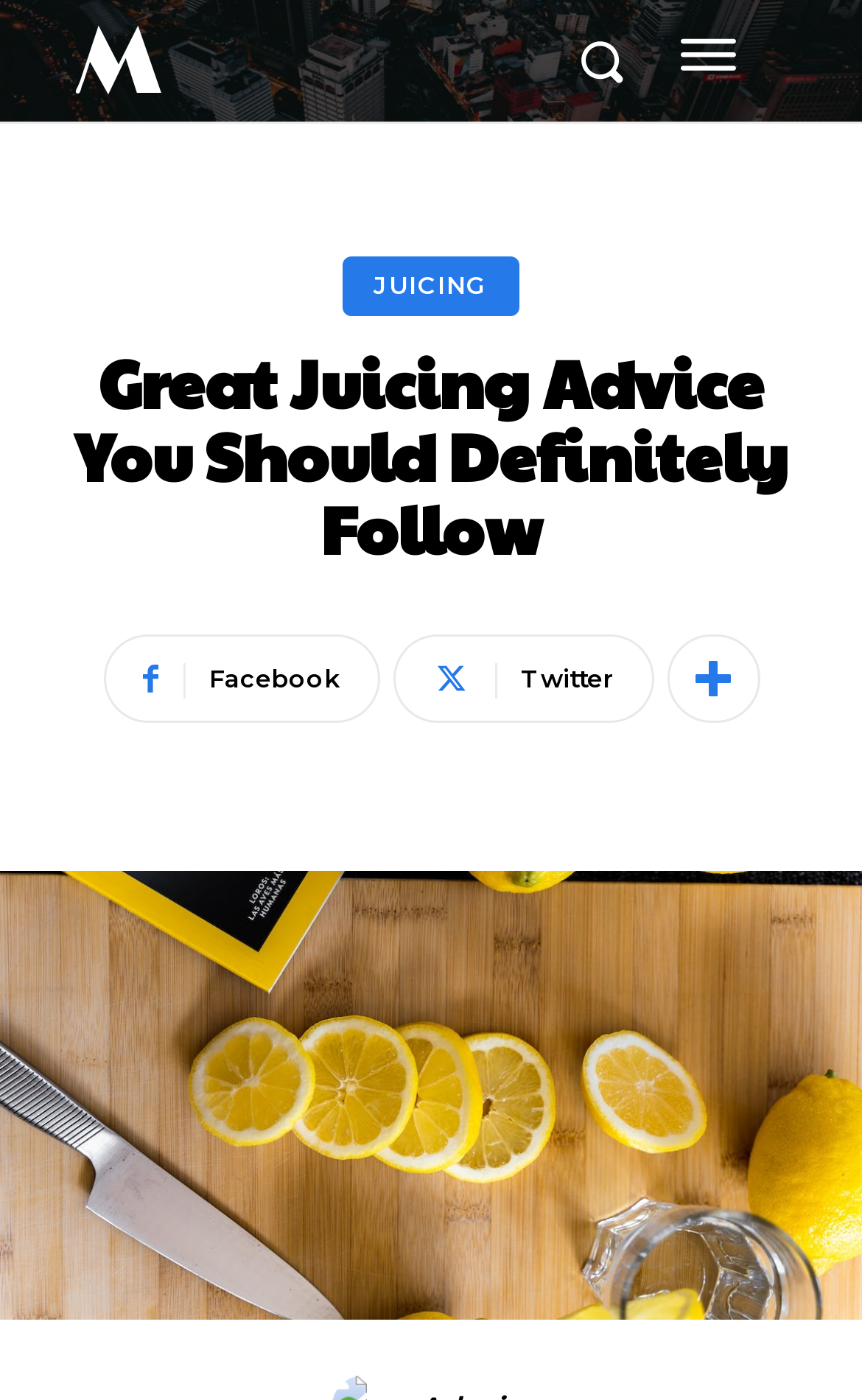Provide a thorough description of this webpage.

The webpage appears to be an article about massage therapy, with a focus on providing advice for those interested in pursuing a career in massage. The main content of the page is divided into four paragraphs, each discussing a different aspect of massage, such as the importance of focusing on the neck and shoulders, testing different oils on the skin, and using the right amount of pressure.

At the top of the page, there is a heading that reads "Great Juicing Advice You Should Definitely Follow", which seems out of place given the content of the page. Below this heading, there is a link to "JUICING" and an image. 

On the top-left side of the page, there is a small image, and below it, a link with the letter "M". On the top-right side, there are two small images. 

At the bottom of the page, there are three social media links, one for Facebook, one for Twitter, and one for an unknown platform represented by an icon.